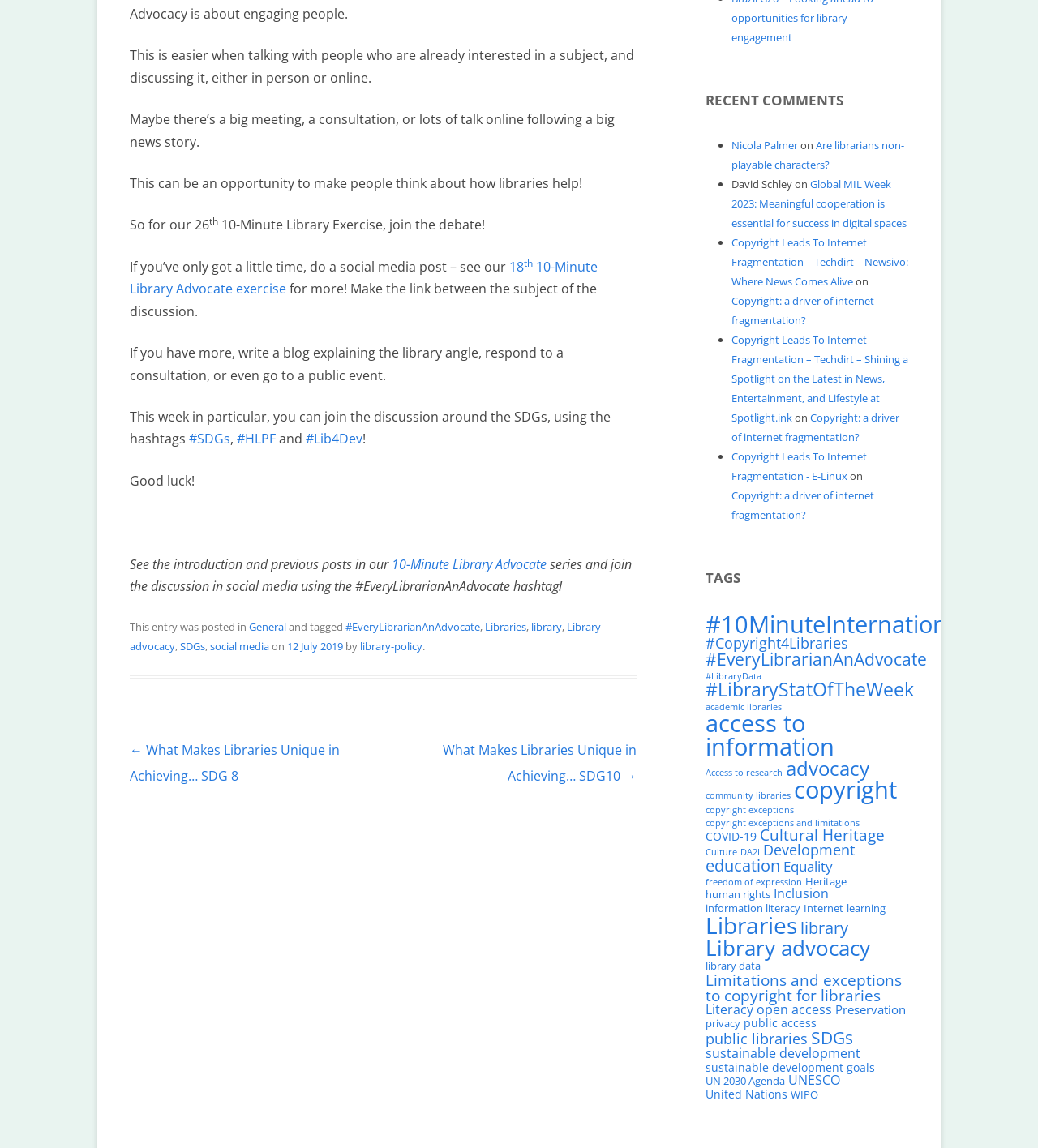Show the bounding box coordinates for the HTML element as described: "Access to research".

[0.68, 0.668, 0.754, 0.678]